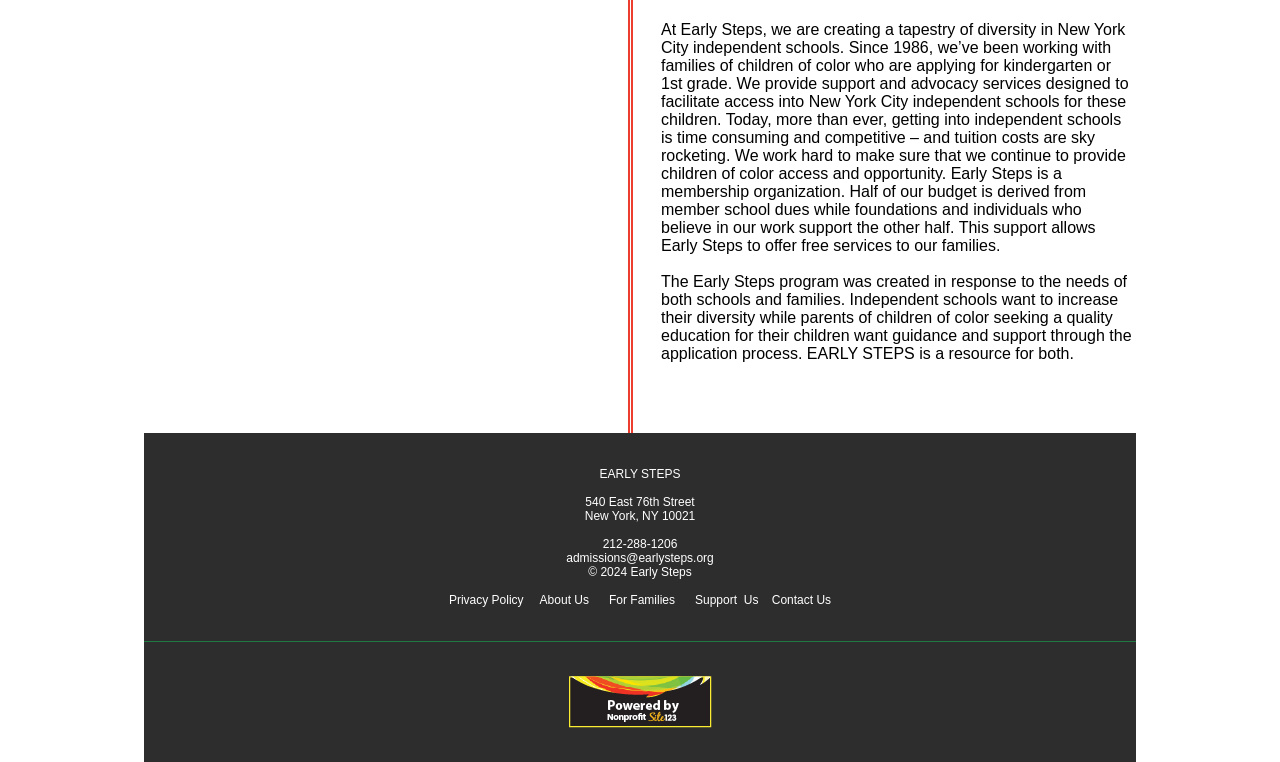Determine the bounding box of the UI component based on this description: "For Families". The bounding box coordinates should be four float values between 0 and 1, i.e., [left, top, right, bottom].

[0.476, 0.778, 0.527, 0.796]